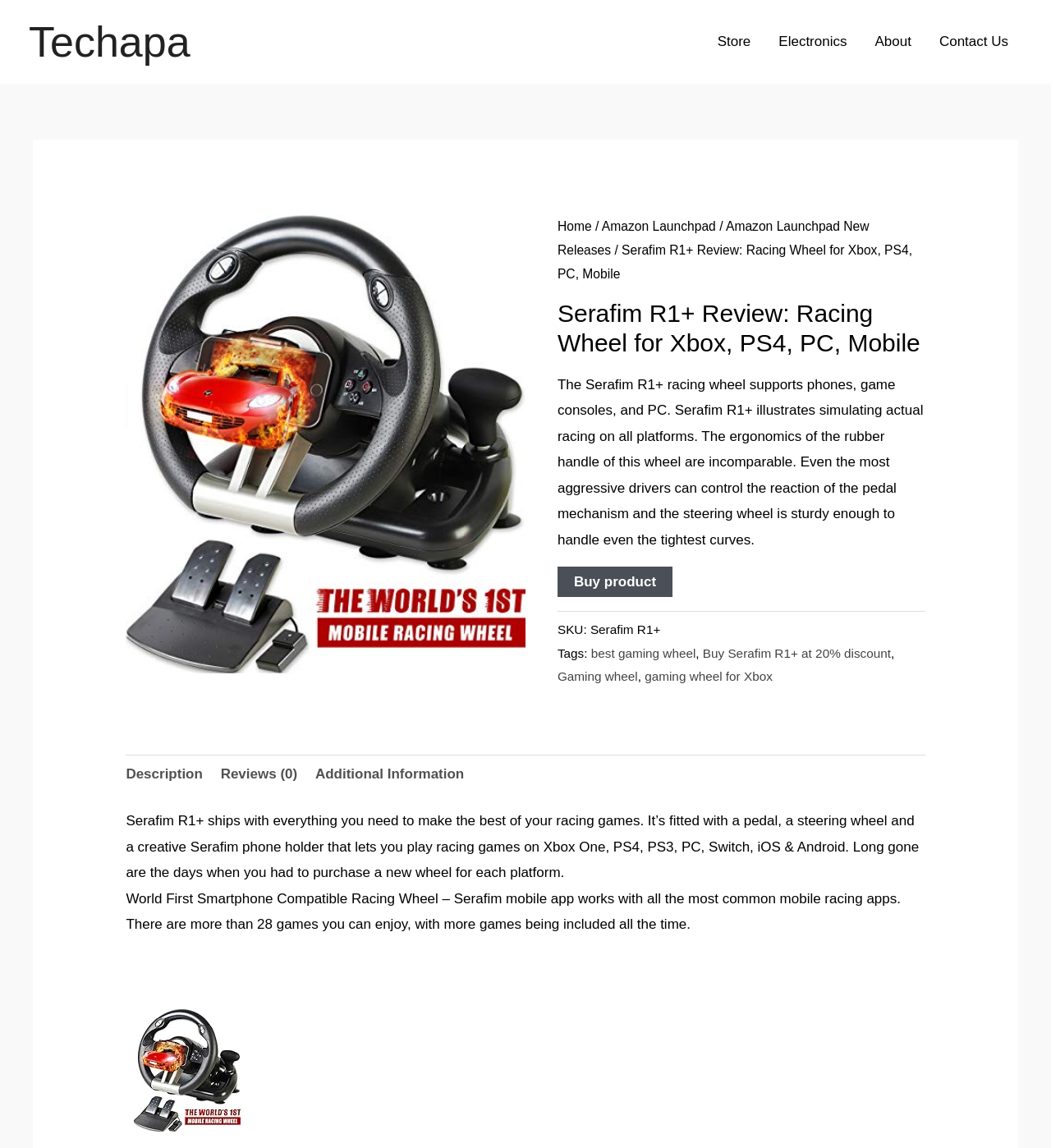Create a detailed description of the webpage's content and layout.

This webpage is a product review page for the Serafim R1+ racing wheel. At the top left, there is a link to the website's homepage, "Techapa". On the top right, there is a navigation menu with links to "Store", "Electronics", "About", and "Contact Us". 

Below the navigation menu, there is a large image of the Serafim R1+ racing wheel, which is also a link to the product. To the right of the image, there is a breadcrumb navigation menu showing the path from the homepage to the current page.

The main content of the page starts with a heading that reads "Serafim R1+ Review: Racing Wheel for Xbox, PS4, PC, Mobile". Below the heading, there is a paragraph of text that describes the product's features and capabilities. 

On the right side of the page, there is a call-to-action button to "Buy product". Below the button, there are some product details, including the SKU and tags. The tags are links to related categories, such as "best gaming wheel" and "gaming wheel for Xbox".

Further down the page, there is a tab list with three tabs: "Description", "Reviews (0)", and "Additional Information". The "Description" tab is not selected by default, but it contains a detailed description of the product. The "Reviews (0)" tab is empty, indicating that there are no reviews for this product yet. The "Additional Information" tab is not selected by default, but it contains more information about the product, including its compatibility with various platforms and its features.

At the bottom of the page, there is another image of the Serafim R1+ racing wheel, which is also a link to the product.